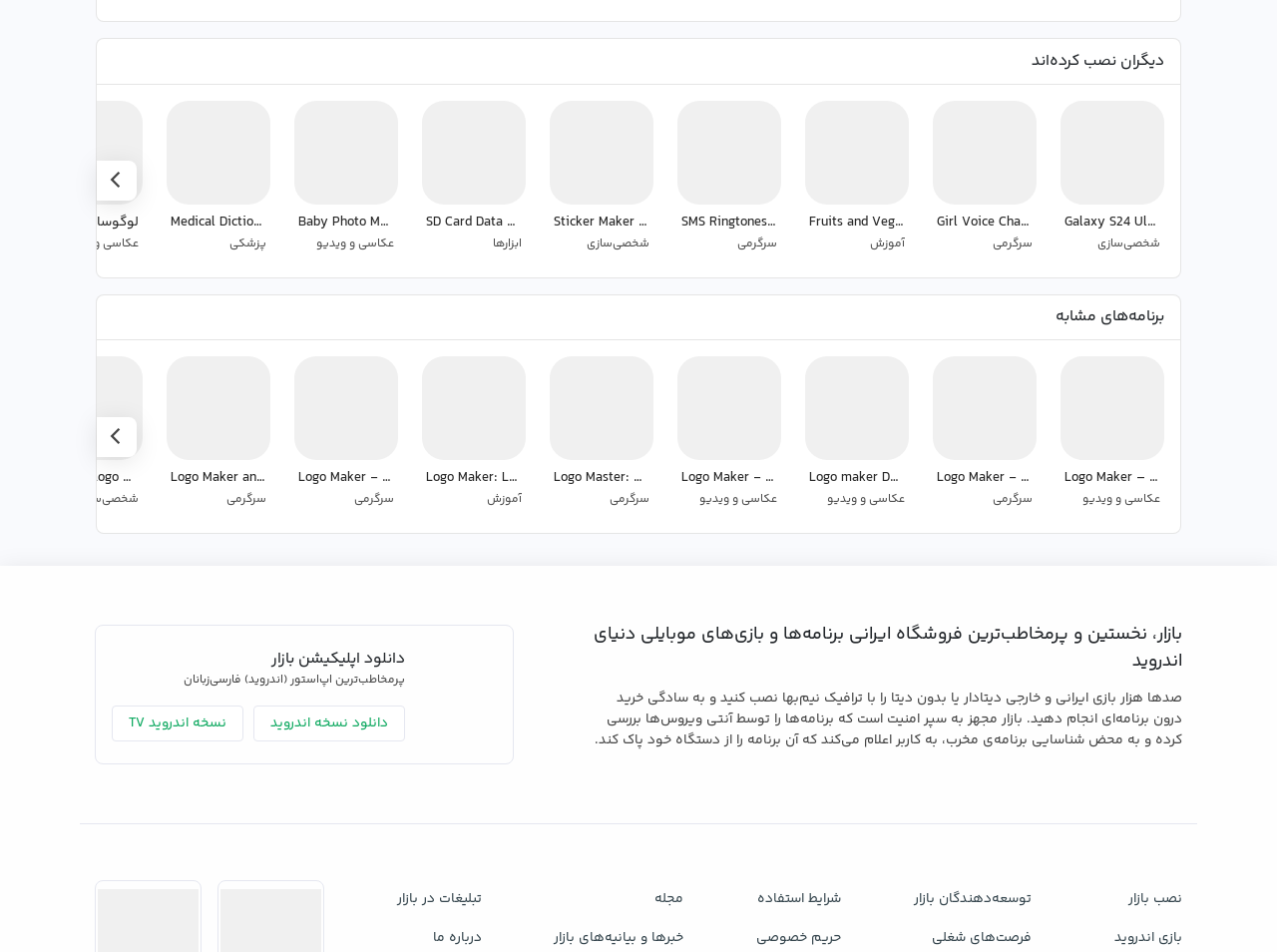Identify the bounding box coordinates of the element that should be clicked to fulfill this task: "Download the app". The coordinates should be provided as four float numbers between 0 and 1, i.e., [left, top, right, bottom].

[0.865, 0.925, 0.926, 0.966]